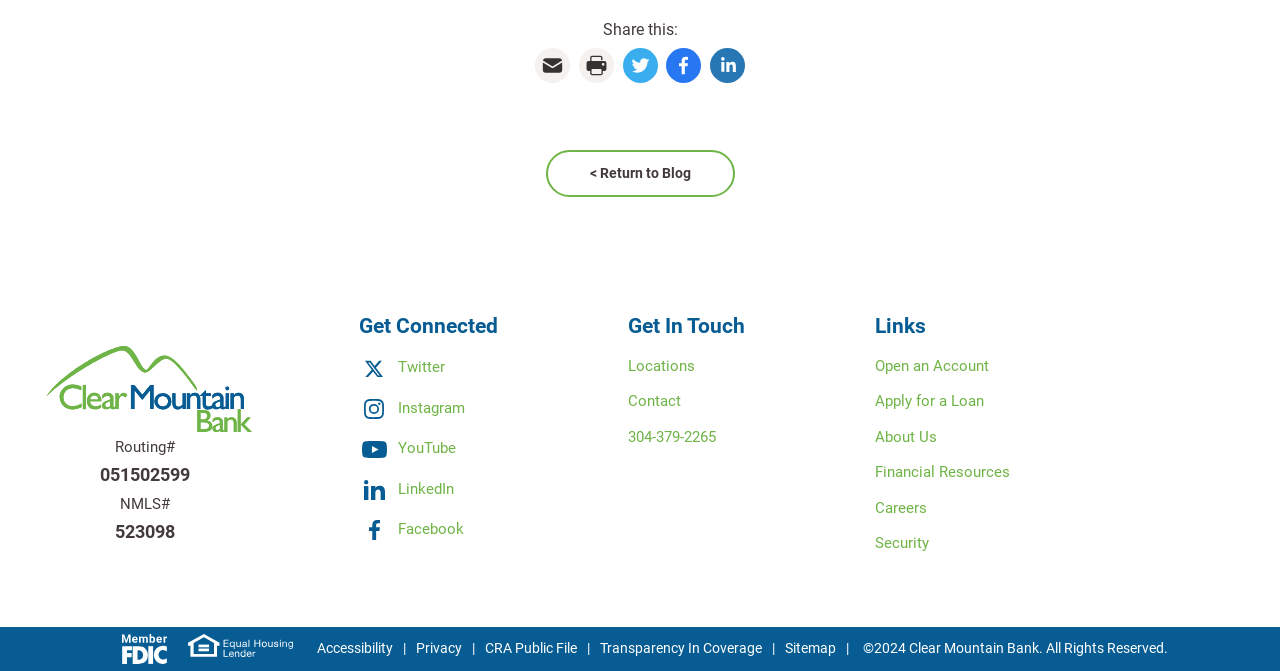Using the webpage screenshot, locate the HTML element that fits the following description and provide its bounding box: "Contact".

[0.491, 0.584, 0.532, 0.611]